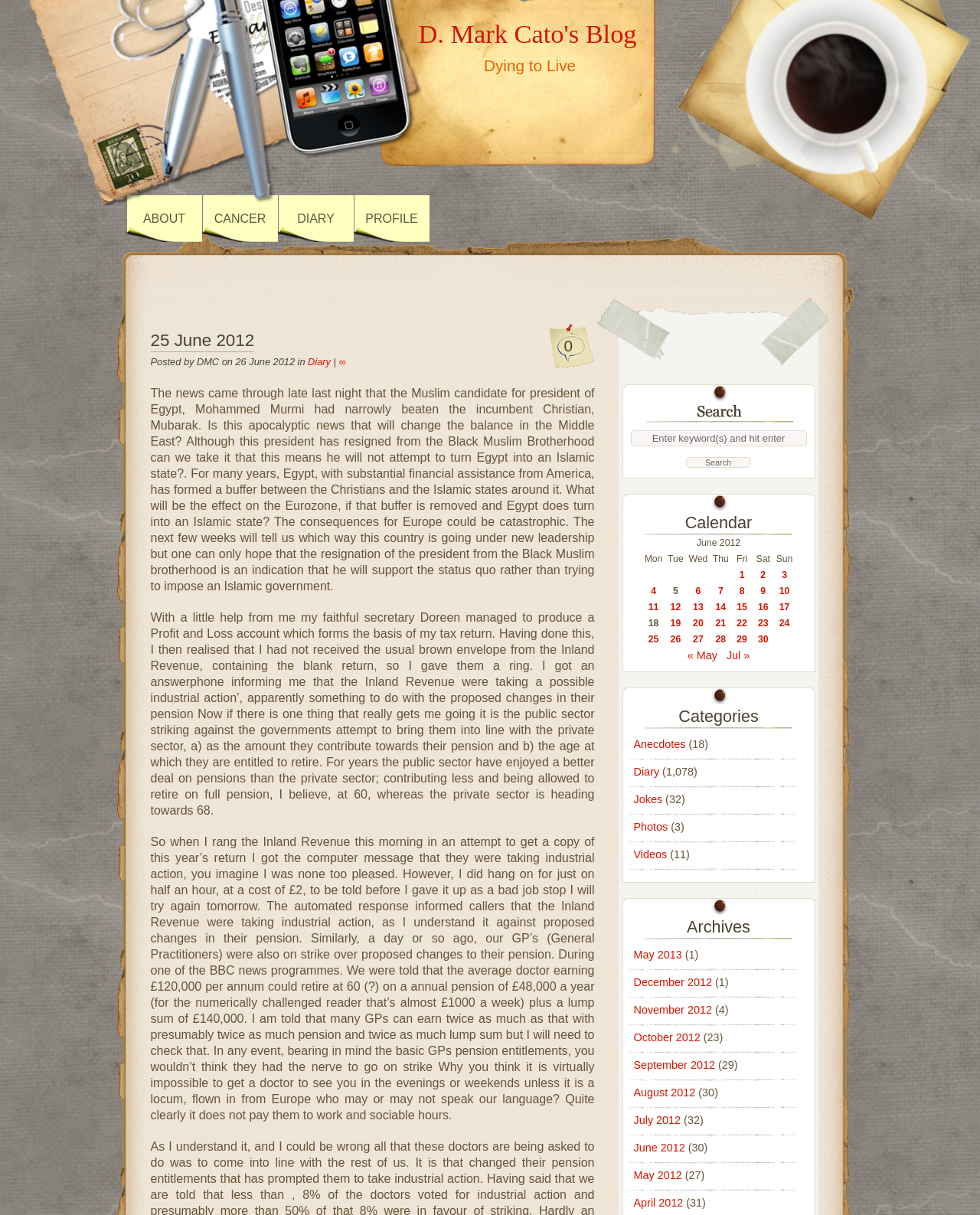Using details from the image, please answer the following question comprehensively:
What is the title of the blog?

The title of the blog can be found at the top of the webpage, which is 'D. Mark Cato's Blog'.